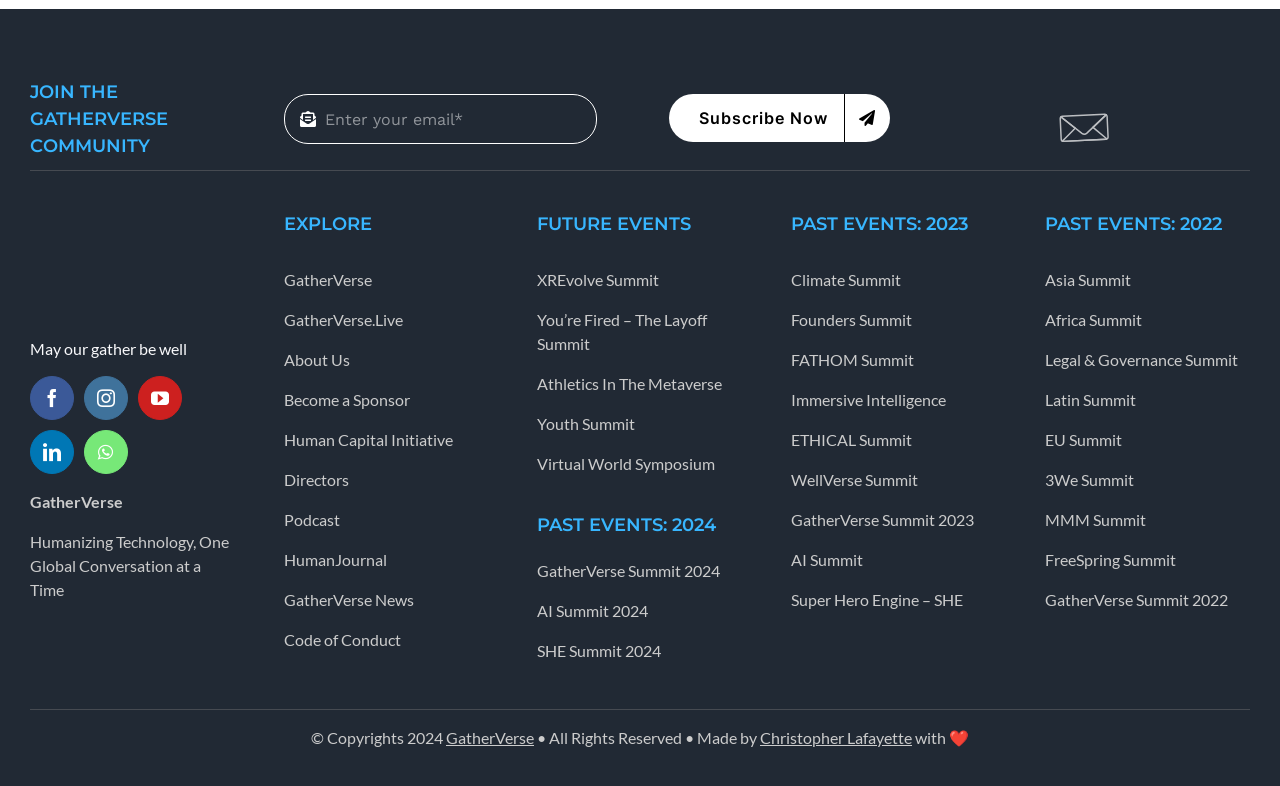How many past event sections are there?
Based on the image, please offer an in-depth response to the question.

There are three past event sections: 'PAST EVENTS: 2024', 'PAST EVENTS: 2023', and 'PAST EVENTS: 2022', which are indicated by the headings on the page.